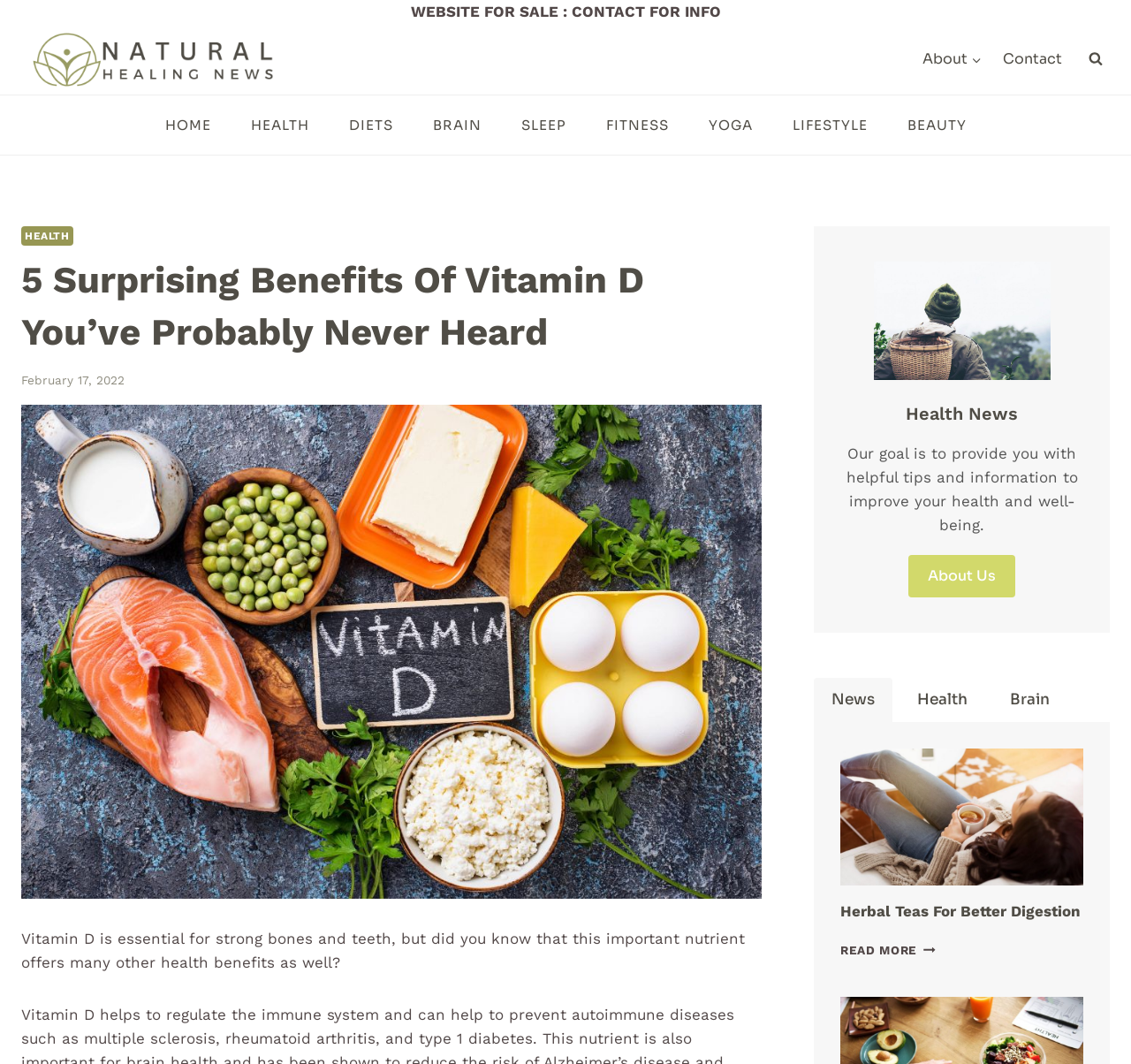Answer briefly with one word or phrase:
What is the image on the webpage about?

Man harvesting tea leaves